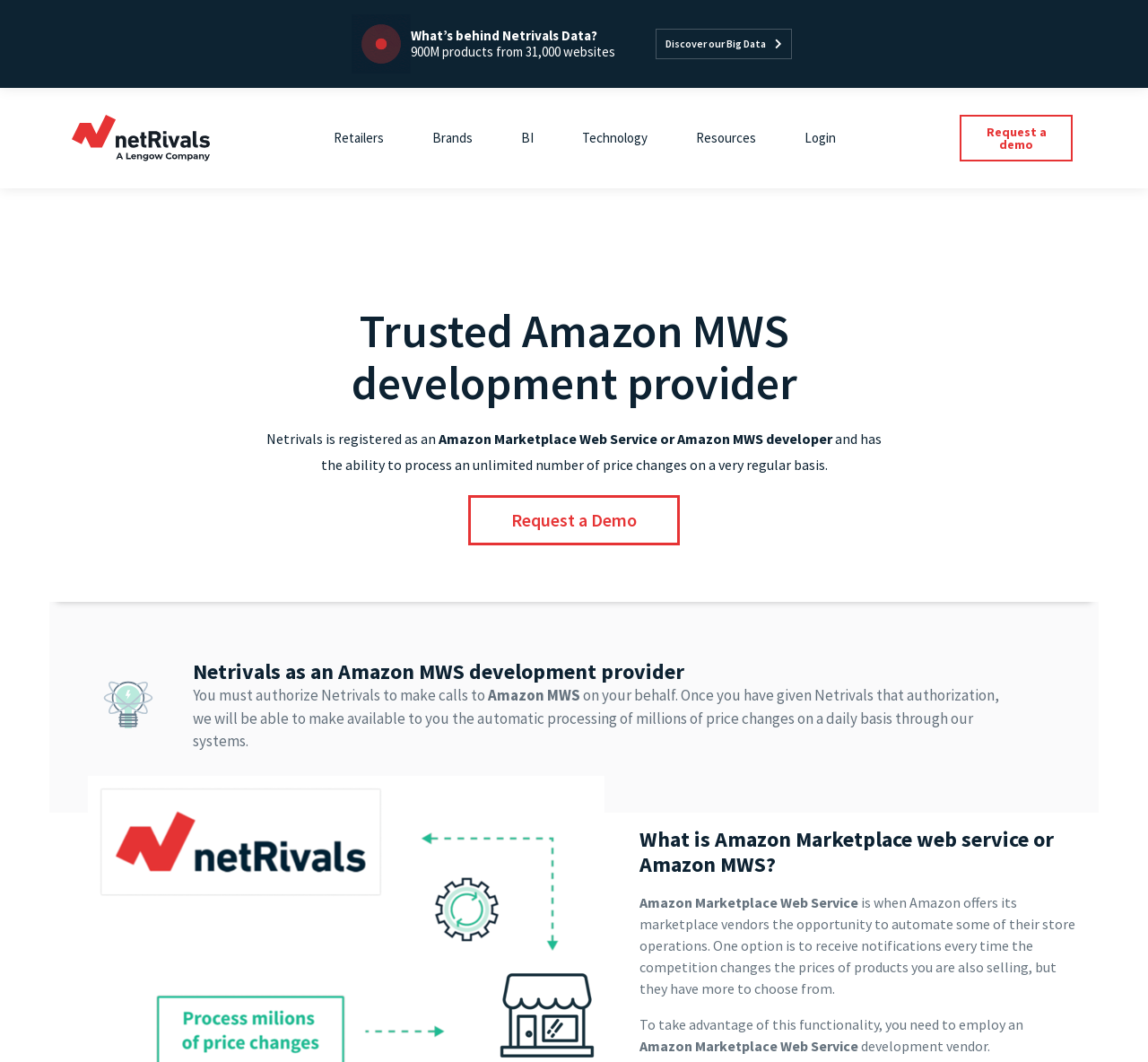Please identify the bounding box coordinates of the element that needs to be clicked to perform the following instruction: "Request a demo".

[0.836, 0.108, 0.934, 0.152]